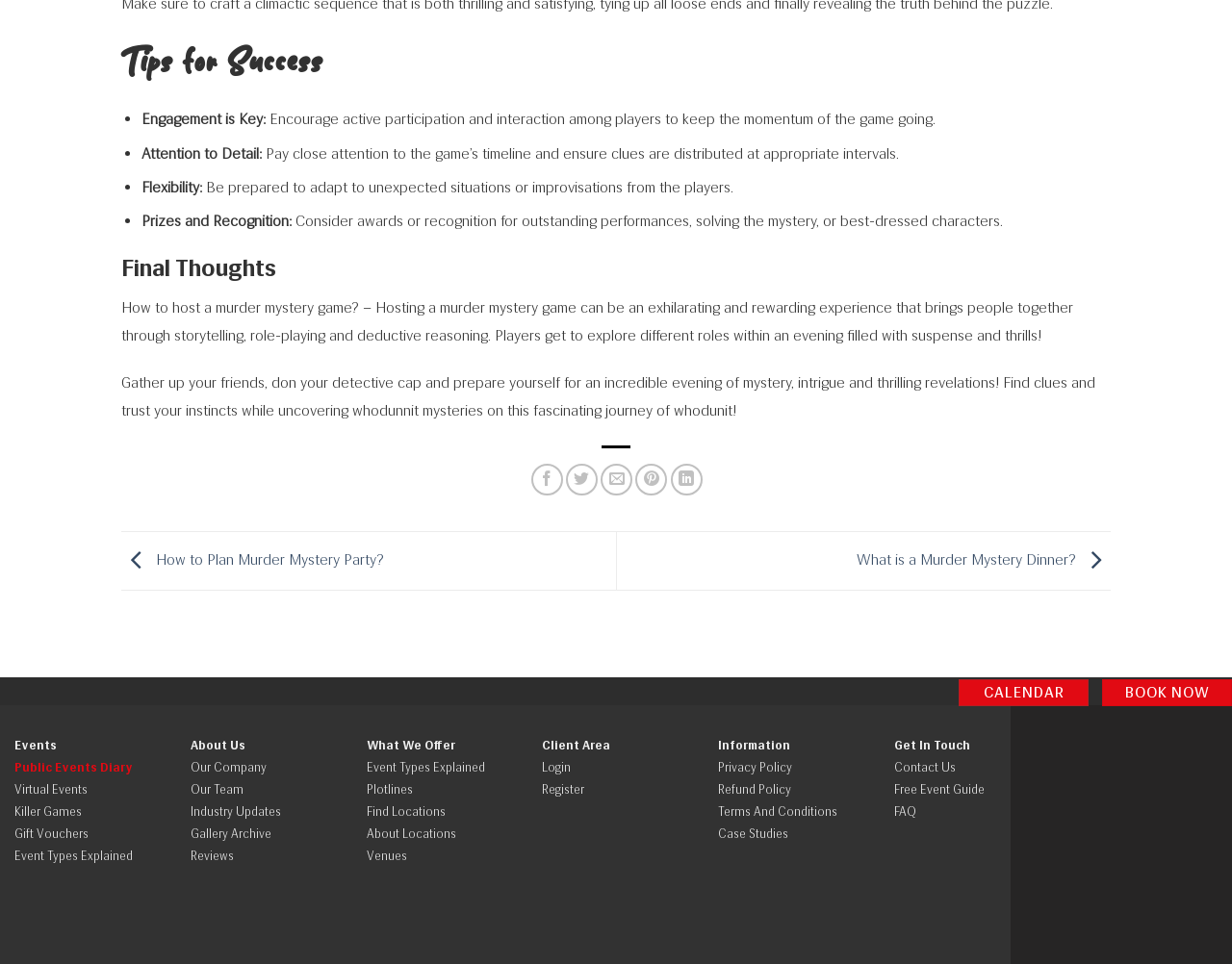Show the bounding box coordinates of the region that should be clicked to follow the instruction: "View public events diary."

[0.012, 0.789, 0.108, 0.803]